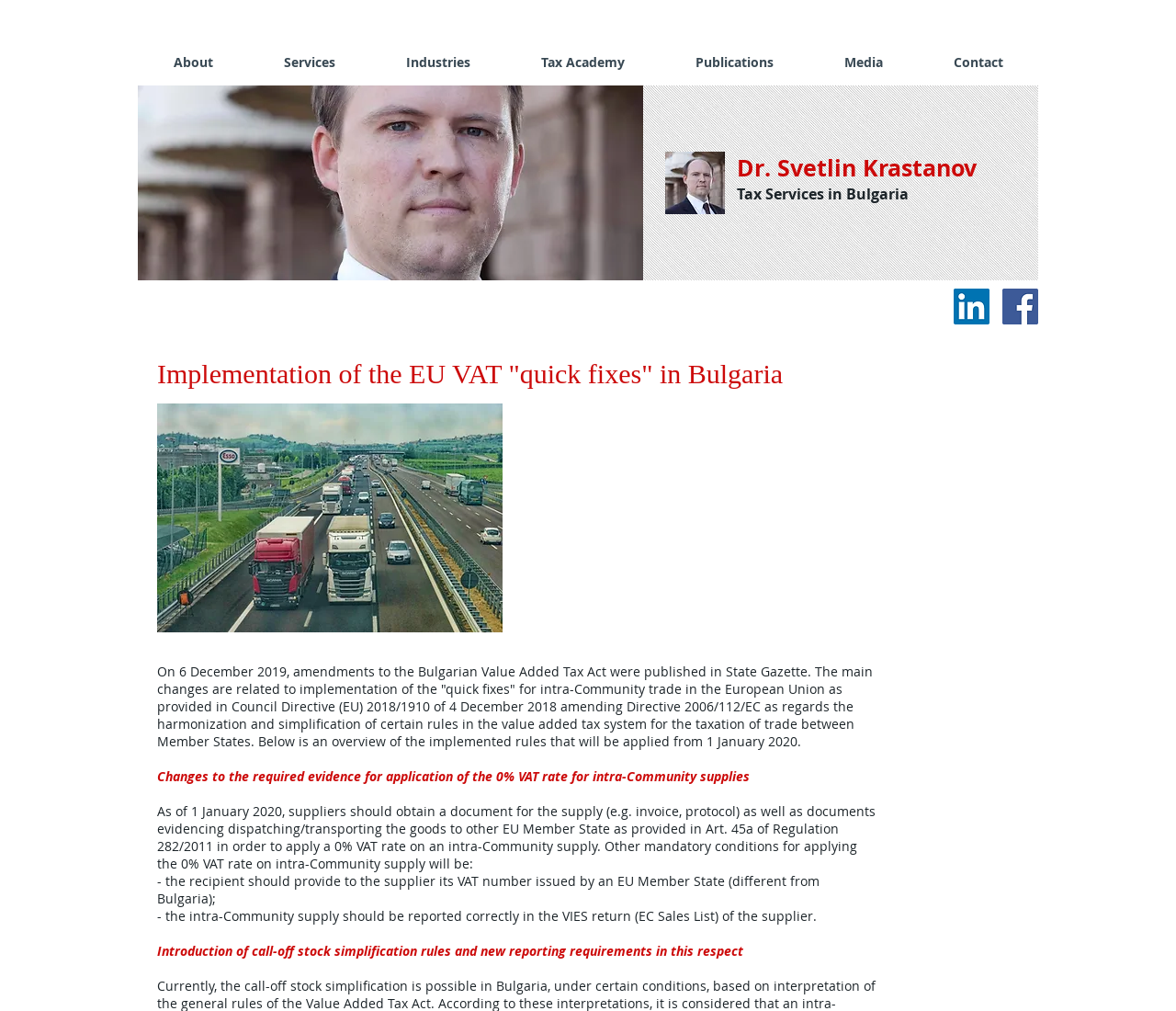Based on the element description: "Tax Academy", identify the bounding box coordinates for this UI element. The coordinates must be four float numbers between 0 and 1, listed as [left, top, right, bottom].

[0.43, 0.05, 0.561, 0.073]